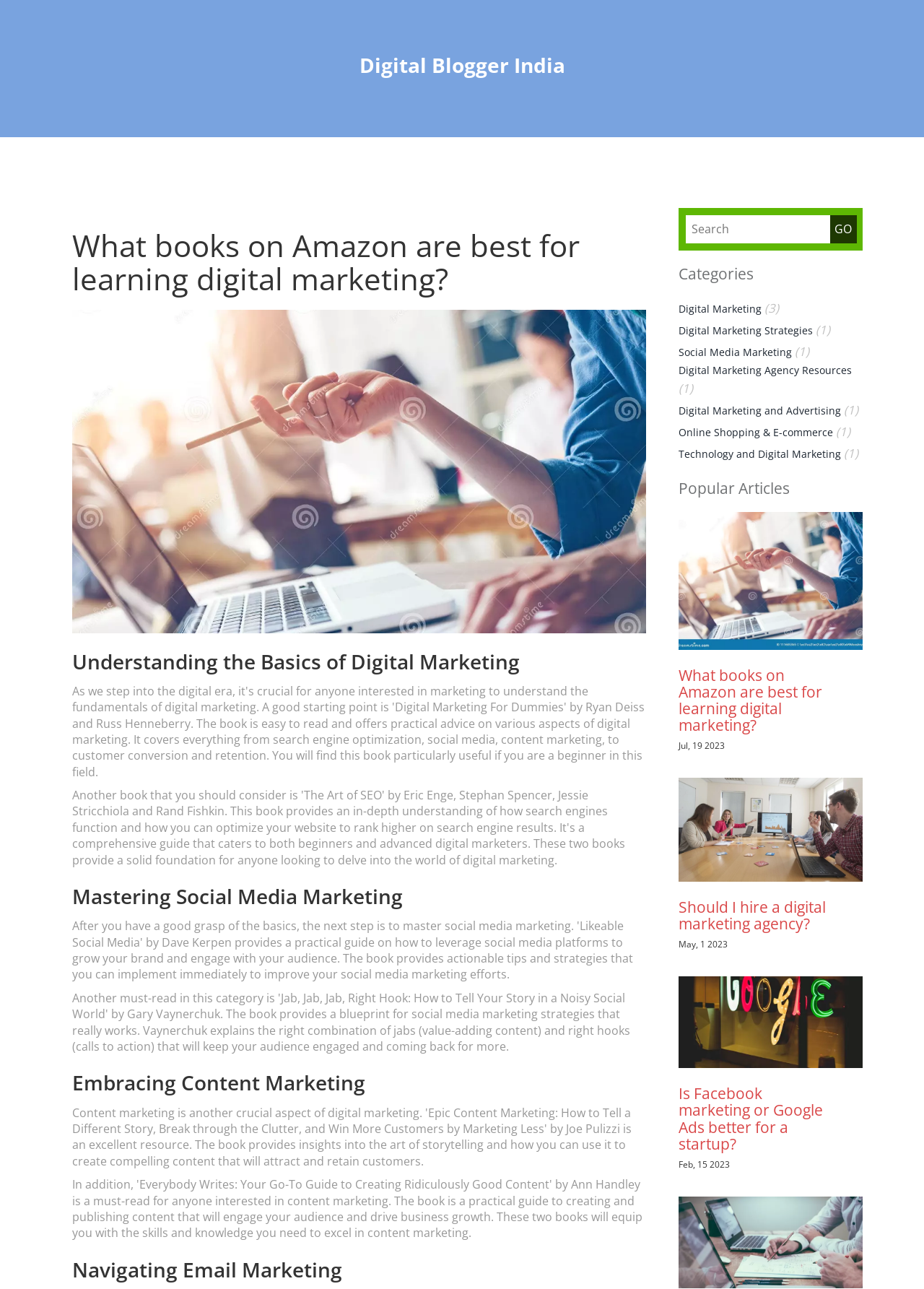Refer to the element description name="s" placeholder="Search" and identify the corresponding bounding box in the screenshot. Format the coordinates as (top-left x, top-left y, bottom-right x, bottom-right y) with values in the range of 0 to 1.

[0.742, 0.166, 0.898, 0.188]